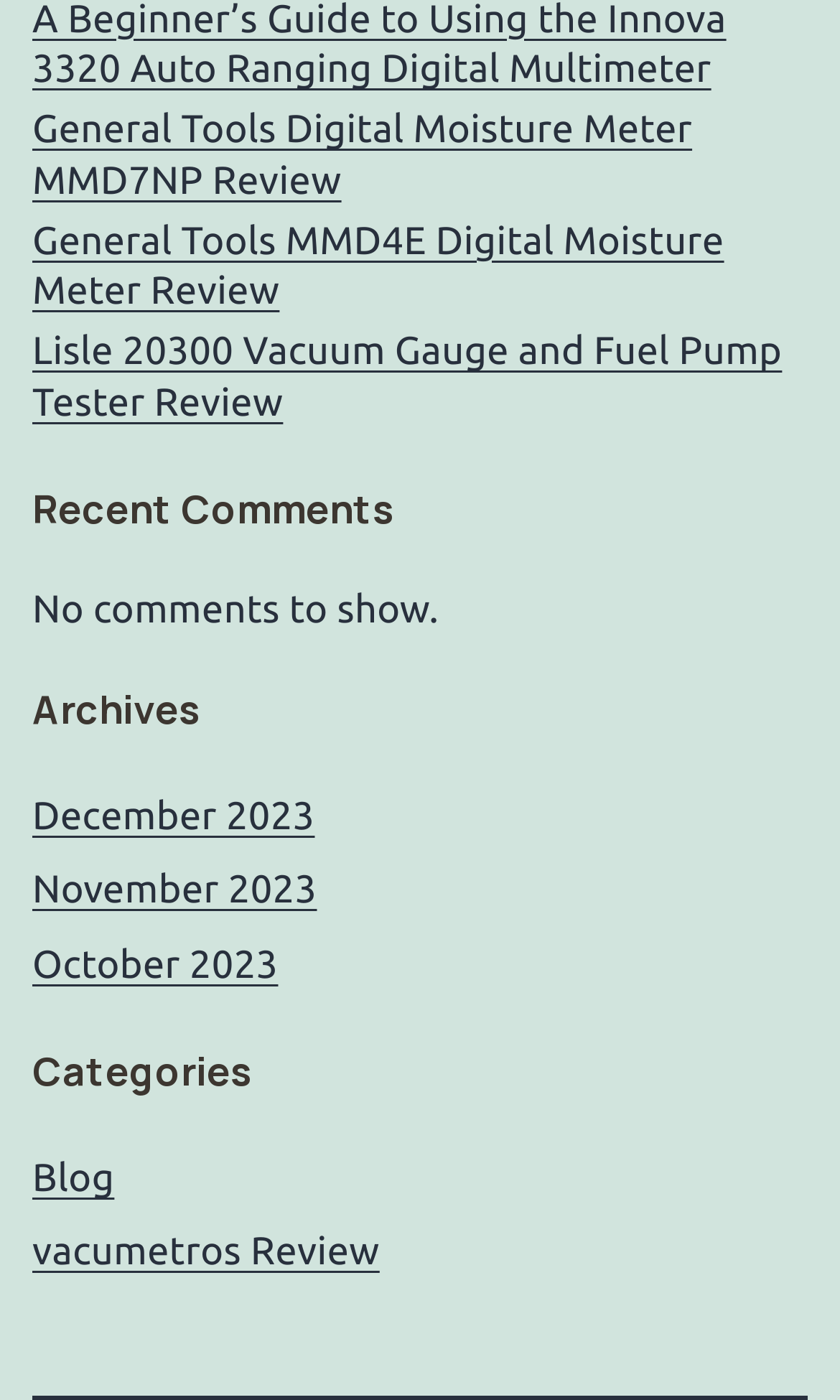What is the position of the 'Recent Comments' heading?
Please provide a single word or phrase answer based on the image.

Above the 'Archives' heading